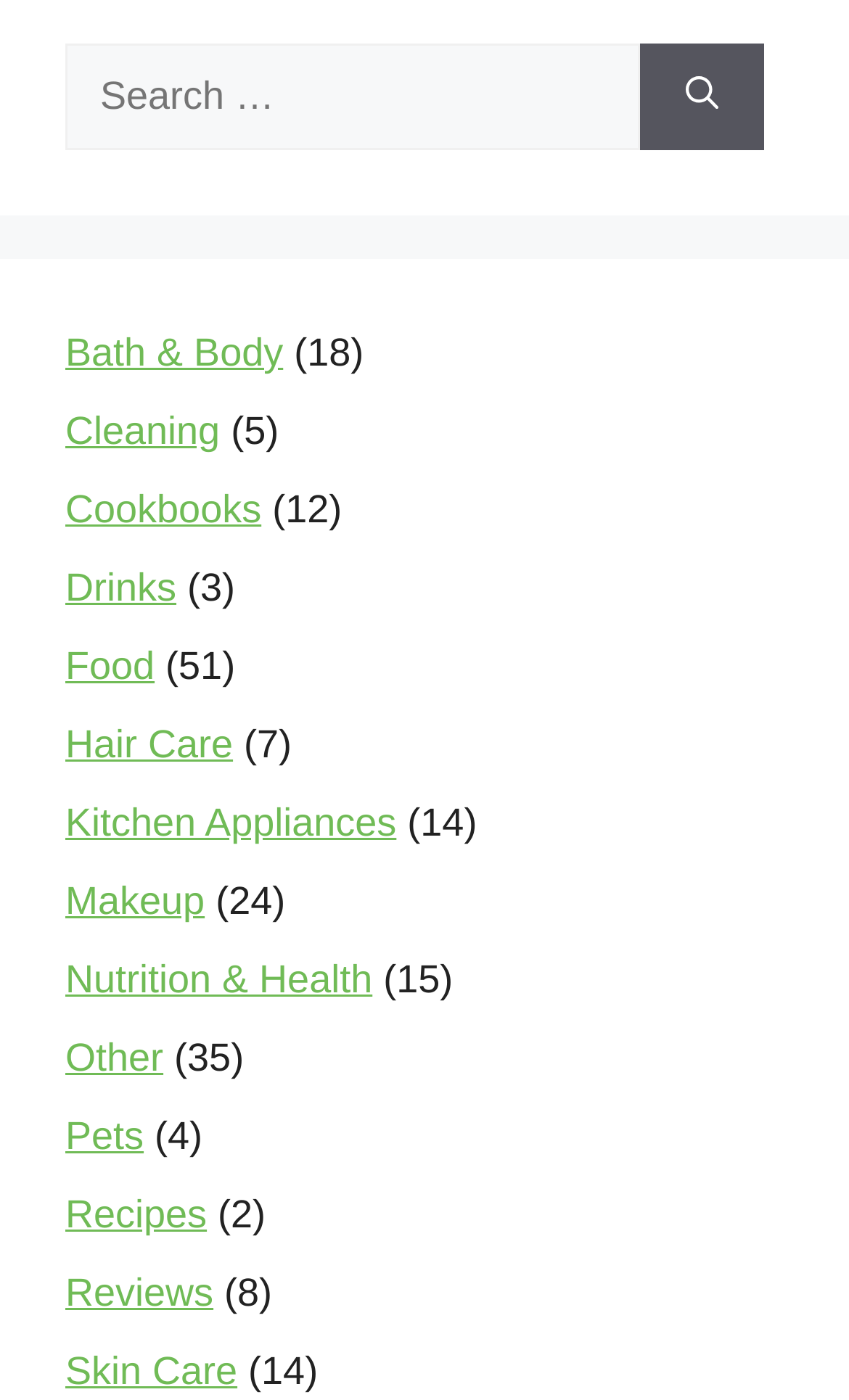What is the position of the 'Kitchen Appliances' link?
Please provide a full and detailed response to the question.

By analyzing the y1 and y2 coordinates of the bounding boxes, I determine that the 'Kitchen Appliances' link is positioned below the 'Hair Care' link, as its y1 coordinate (0.572) is greater than that of 'Hair Care' (0.516).